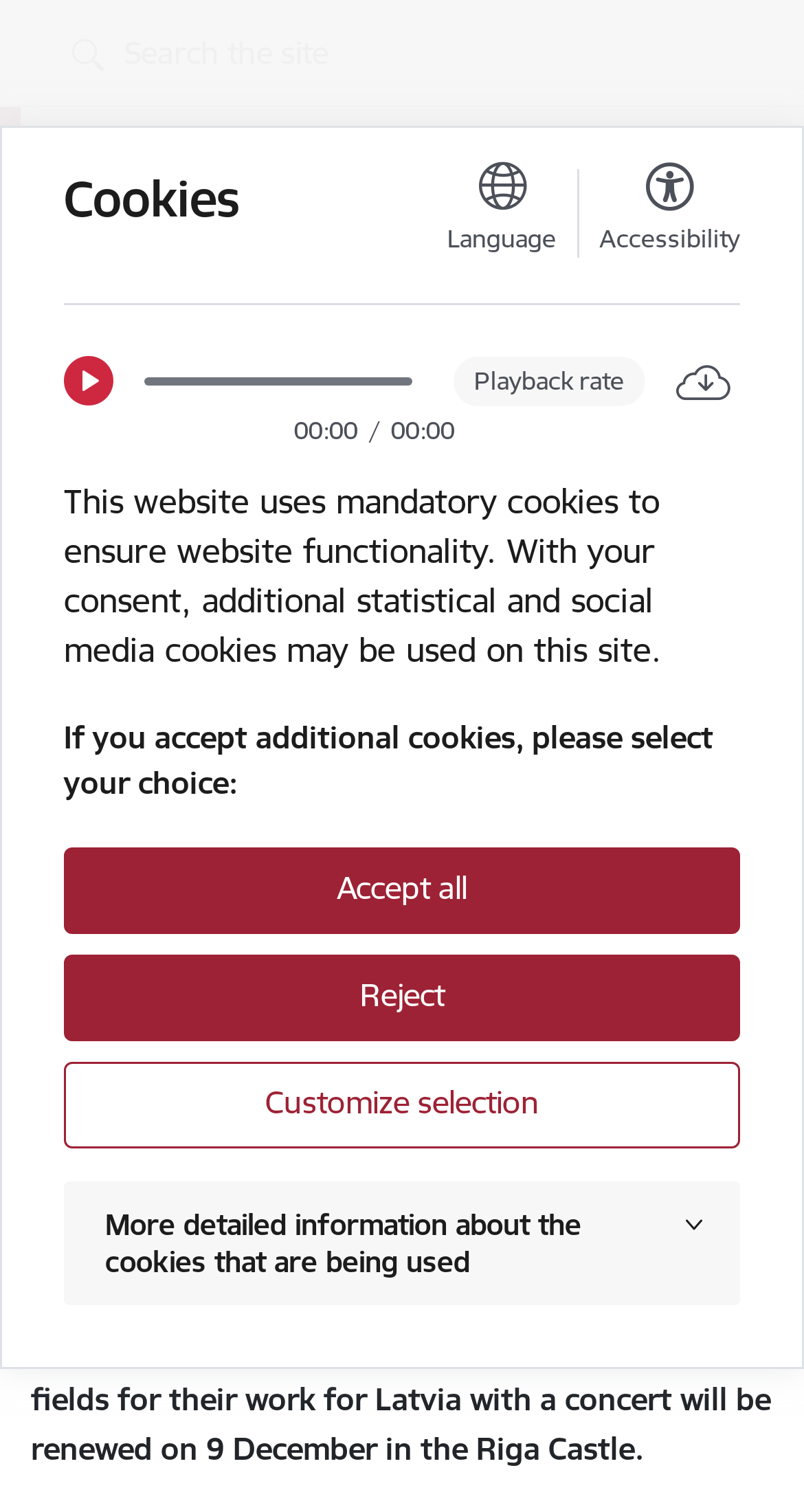Identify the bounding box coordinates of the clickable region required to complete the instruction: "Play the video". The coordinates should be given as four float numbers within the range of 0 and 1, i.e., [left, top, right, bottom].

[0.079, 0.238, 0.154, 0.268]